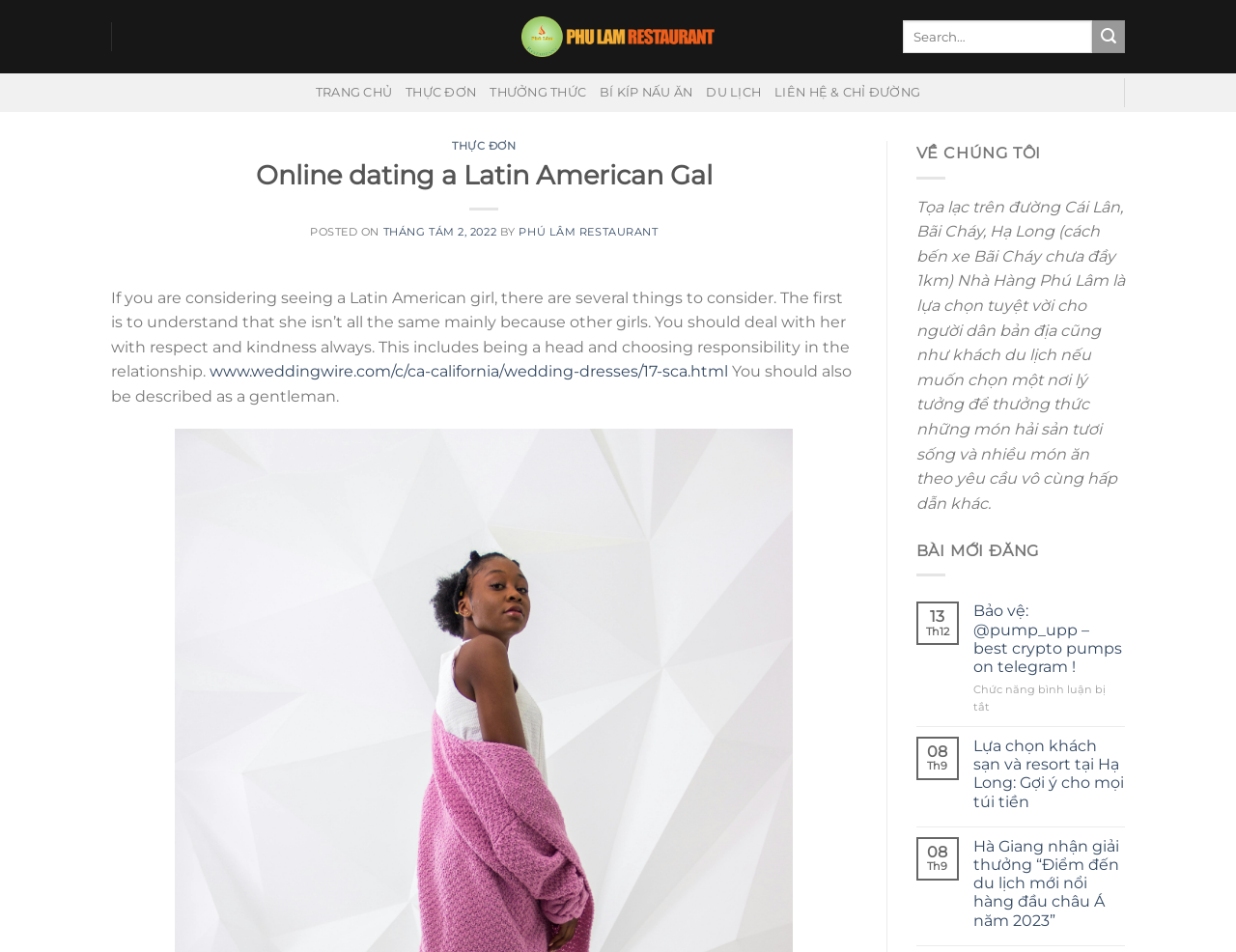Find and provide the bounding box coordinates for the UI element described with: "www.weddingwire.com/c/ca-california/wedding-dresses/17-sca.html".

[0.17, 0.381, 0.589, 0.4]